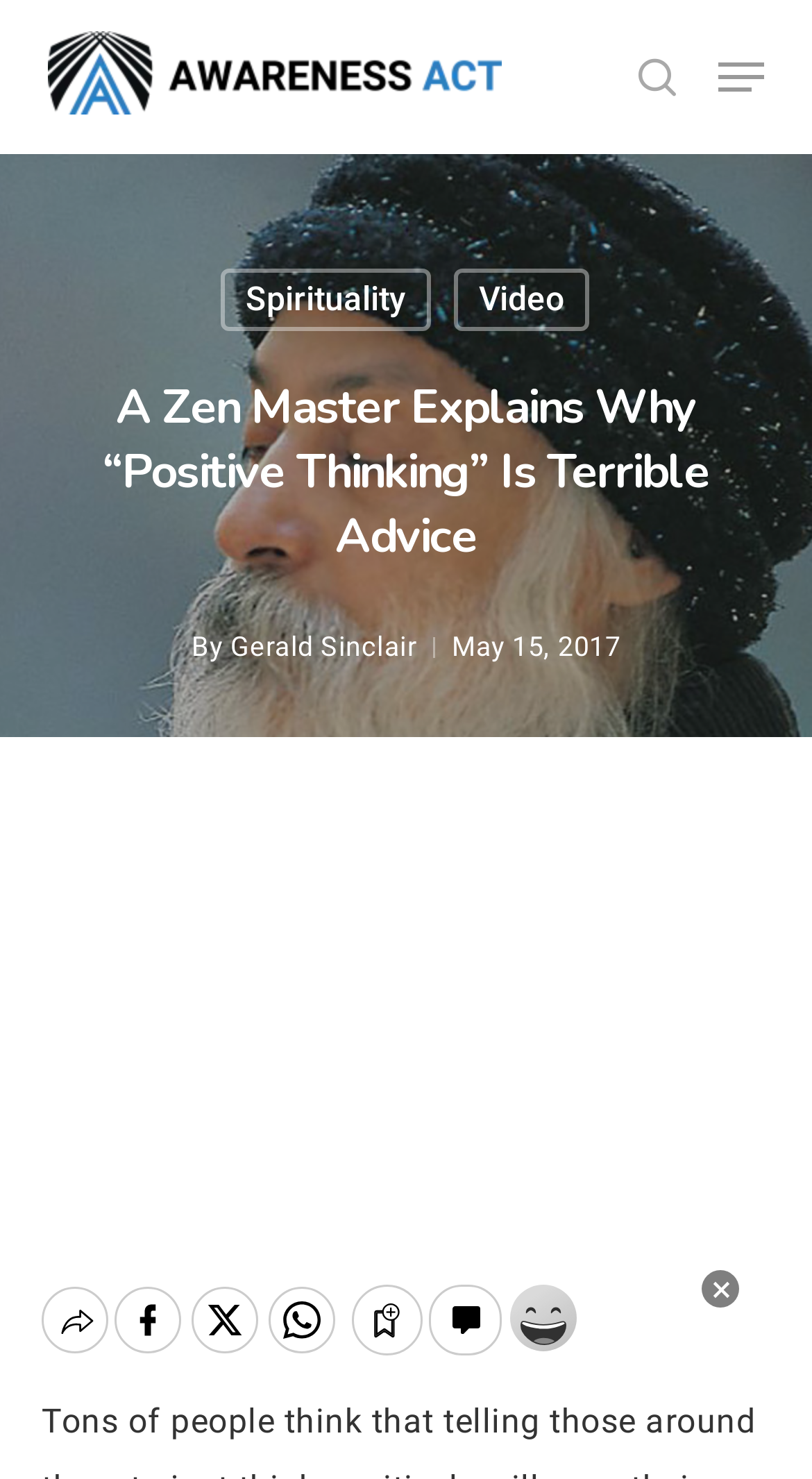Identify the bounding box coordinates of the element to click to follow this instruction: 'go to Awareness Act homepage'. Ensure the coordinates are four float values between 0 and 1, provided as [left, top, right, bottom].

[0.06, 0.017, 0.619, 0.073]